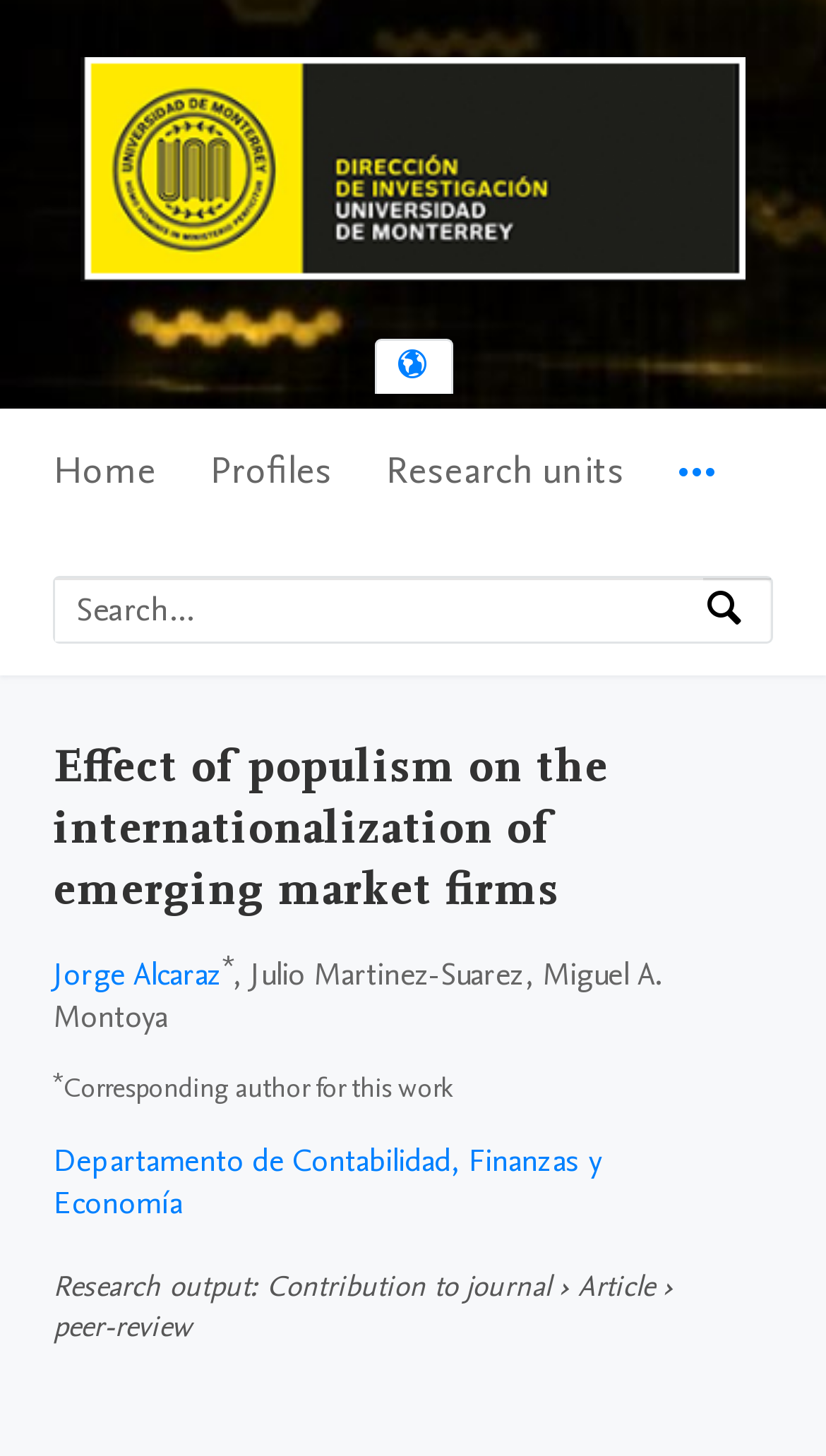For the element described, predict the bounding box coordinates as (top-left x, top-left y, bottom-right x, bottom-right y). All values should be between 0 and 1. Element description: parent_node: 0

None